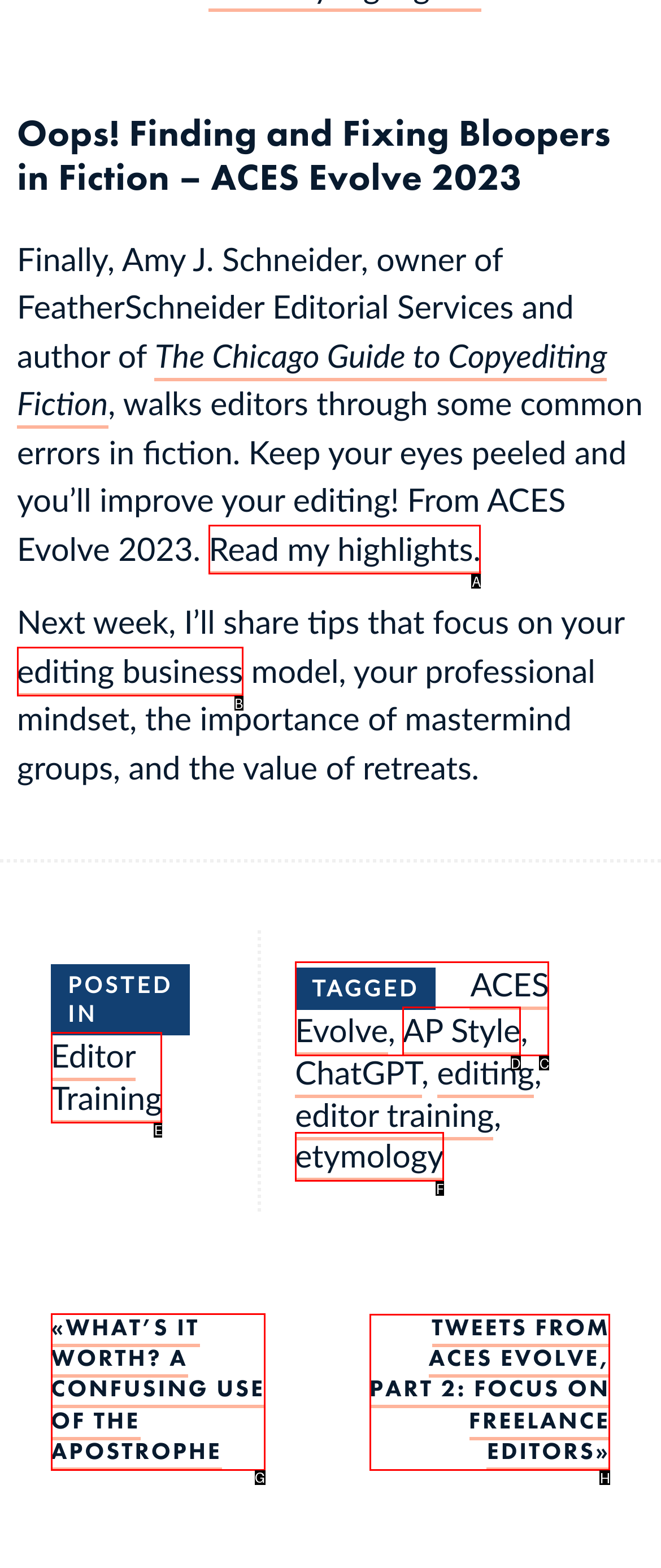Decide which HTML element to click to complete the task: Explore the tweets from ACES Evolve Provide the letter of the appropriate option.

H